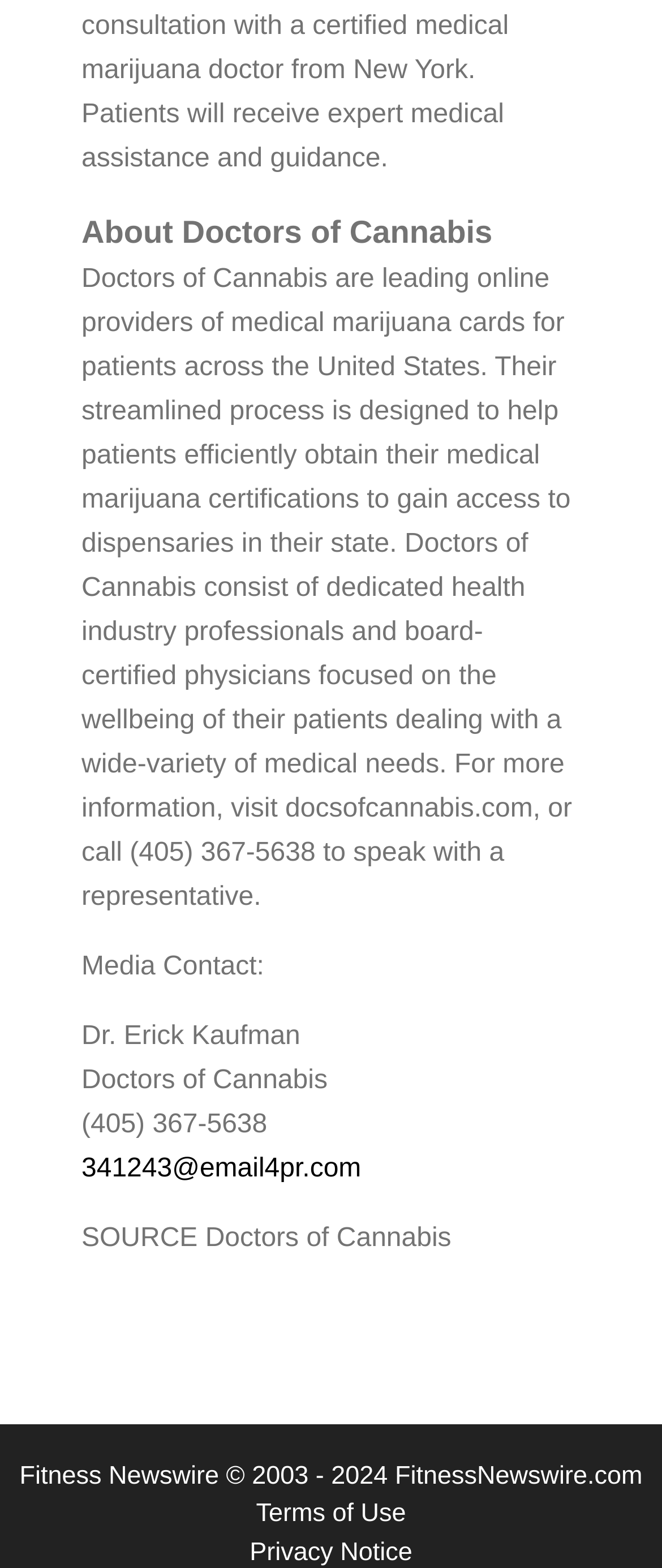Please reply with a single word or brief phrase to the question: 
What is the name of the doctor mentioned?

Dr. Erick Kaufman